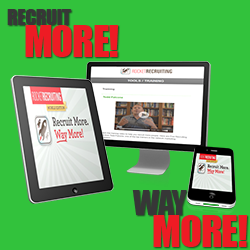What is the common theme among the content displayed on the devices?
Can you provide an in-depth and detailed response to the question?

The caption explains that each device displays promotional content related to recruiting, with the tablet showing a message about recruiting more, the desktop monitor featuring a training video on recruitment strategies, and the smartphone reinforcing the recruiting theme. This suggests that the common theme among the content displayed on the devices is recruiting.